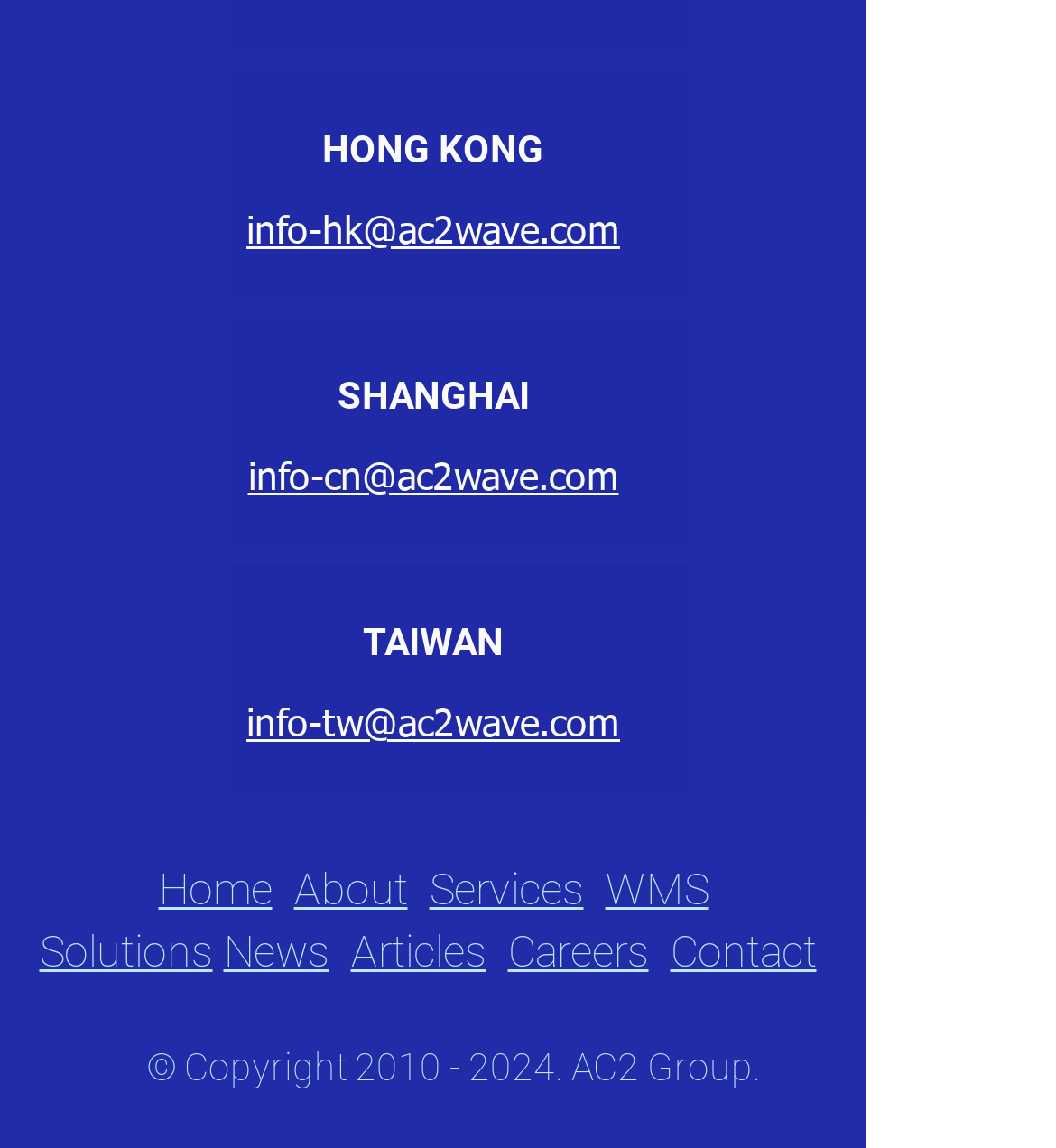Locate the bounding box coordinates of the element that needs to be clicked to carry out the instruction: "Go to 'About' page". The coordinates should be given as four float numbers ranging from 0 to 1, i.e., [left, top, right, bottom].

[0.278, 0.751, 0.386, 0.796]